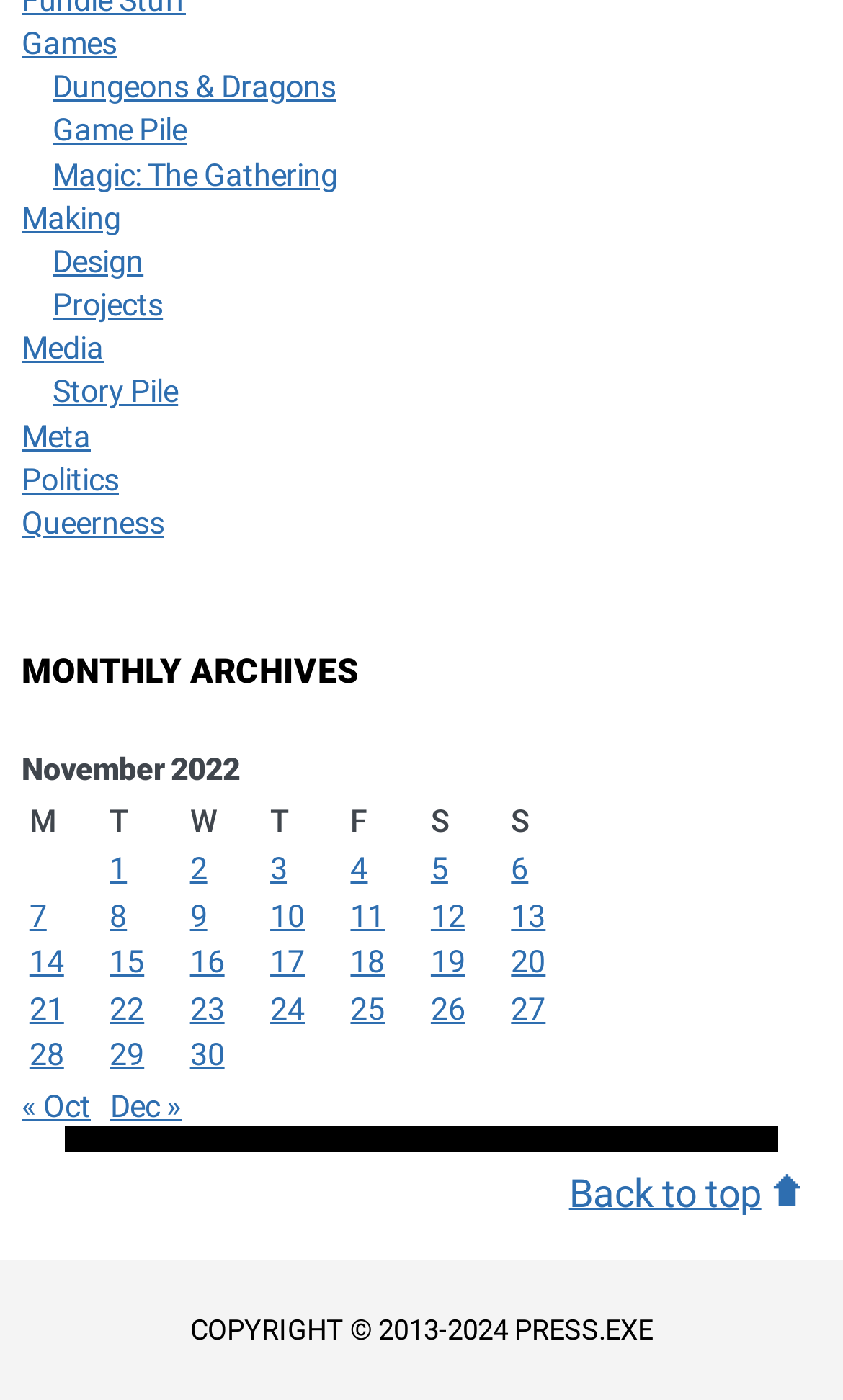Determine the bounding box coordinates of the clickable element to achieve the following action: 'View November 2022 archives'. Provide the coordinates as four float values between 0 and 1, formatted as [left, top, right, bottom].

[0.026, 0.541, 0.692, 0.772]